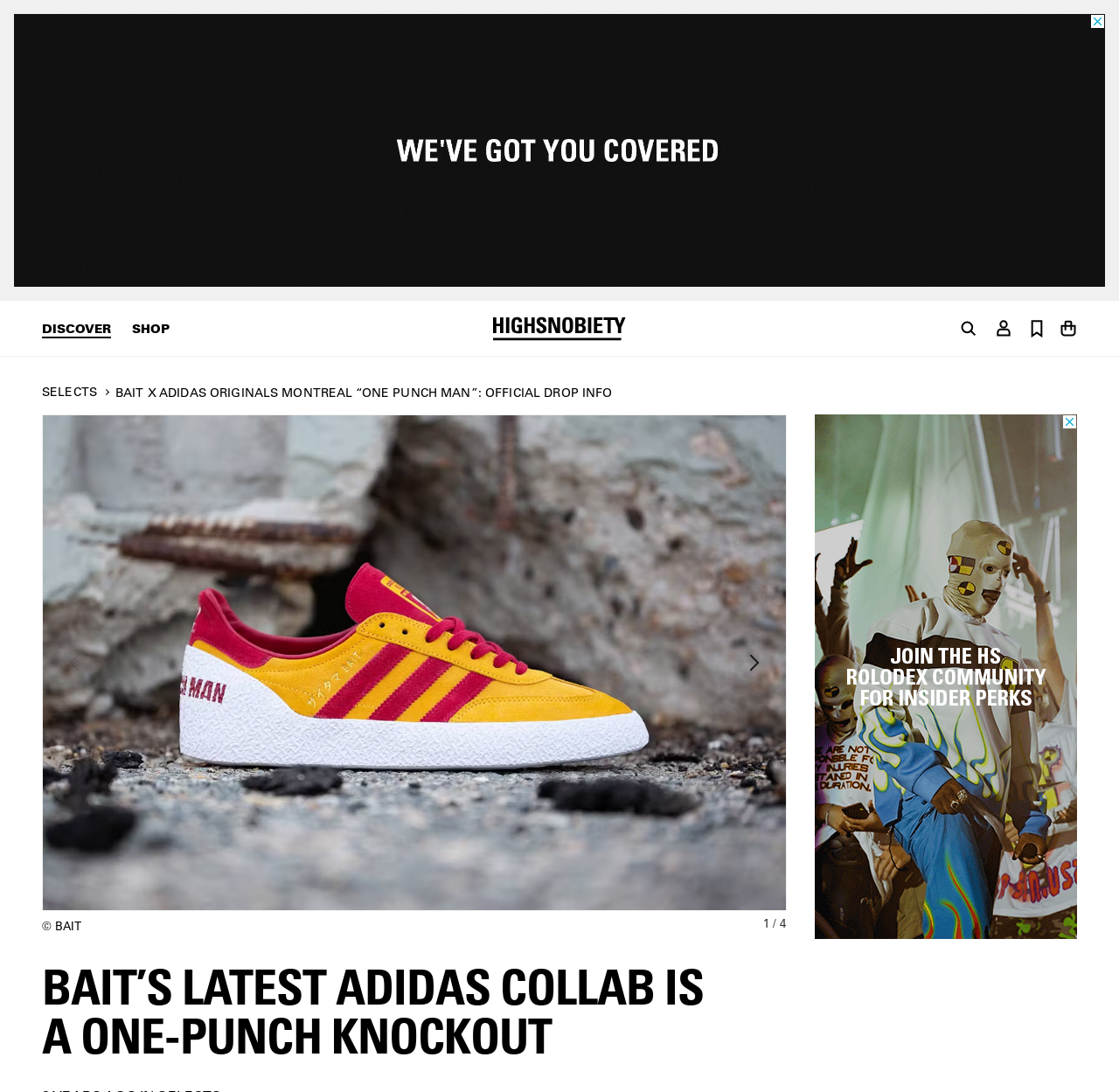Please pinpoint the bounding box coordinates for the region I should click to adhere to this instruction: "Go to shopping cart".

[0.947, 0.292, 0.962, 0.307]